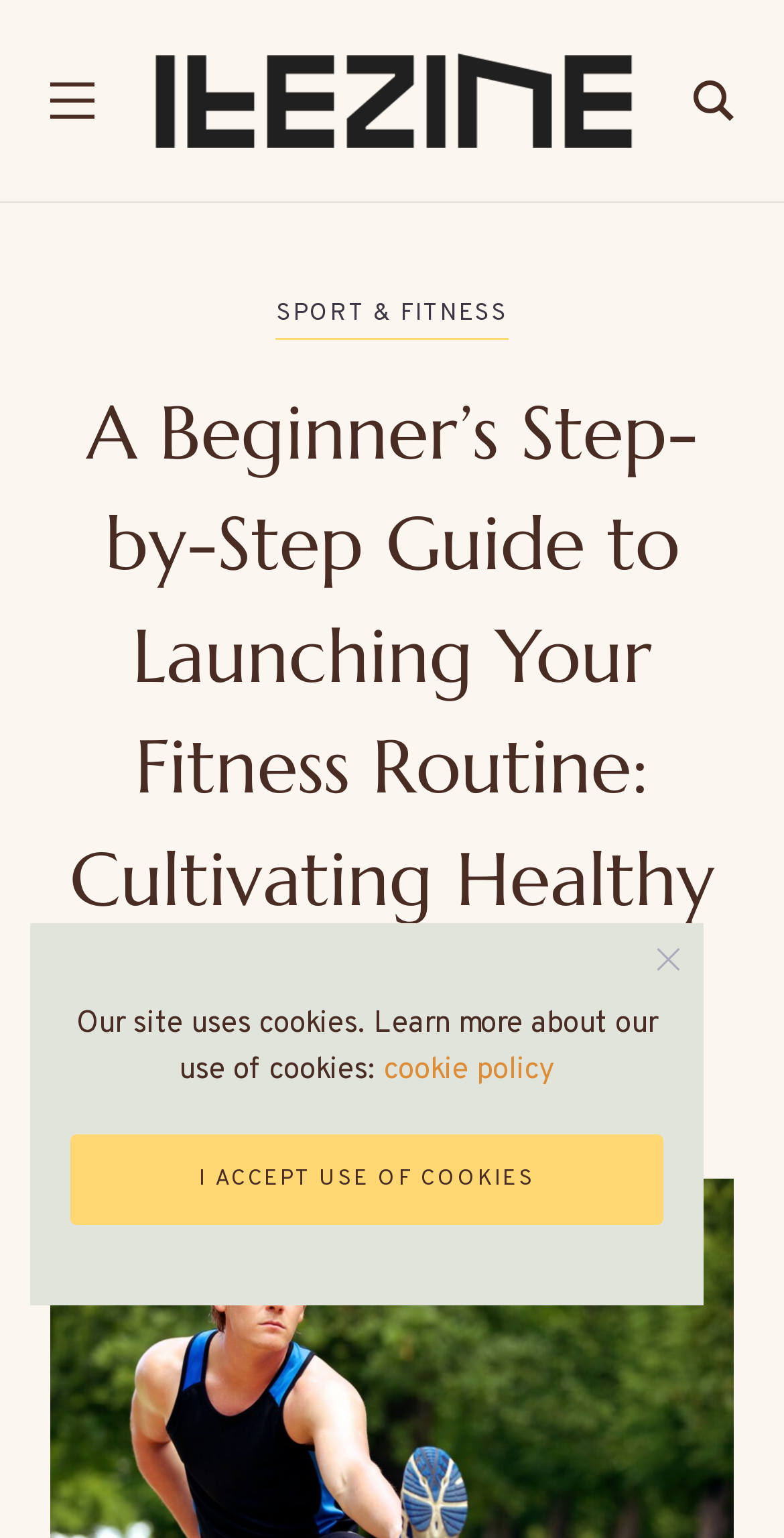Determine the bounding box coordinates of the region I should click to achieve the following instruction: "click the link to categories". Ensure the bounding box coordinates are four float numbers between 0 and 1, i.e., [left, top, right, bottom].

[0.885, 0.047, 0.936, 0.084]